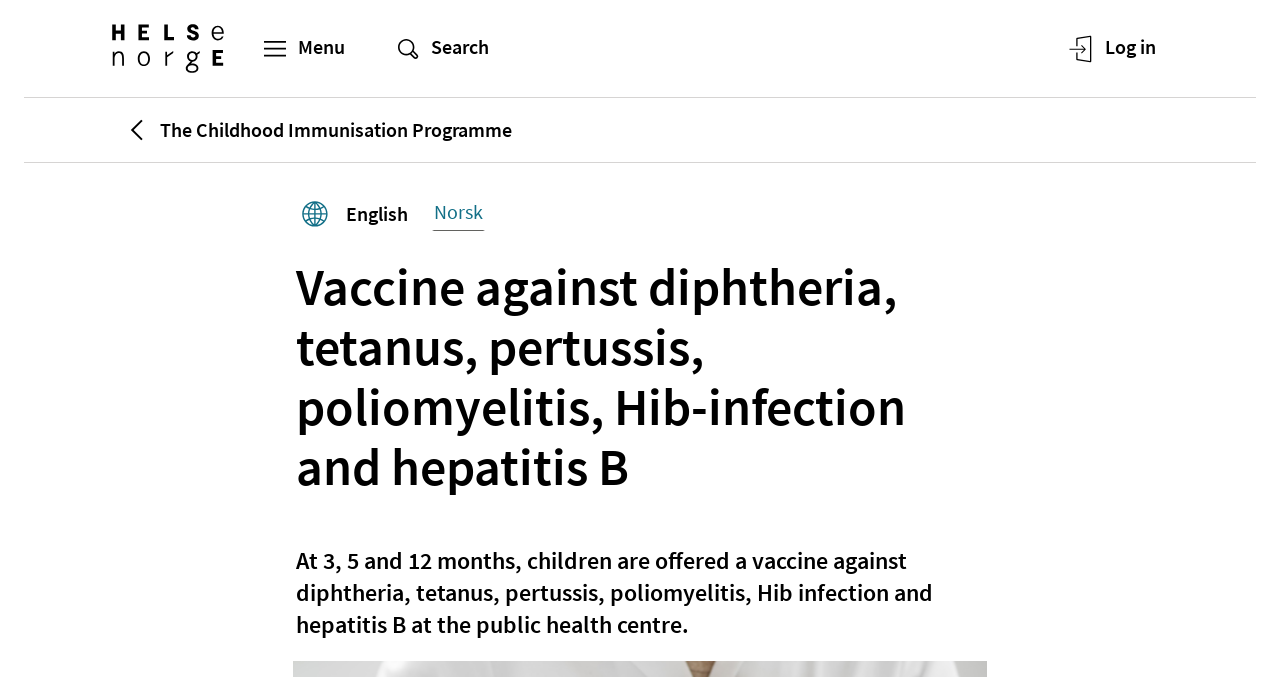What is the topic of the webpage?
Look at the image and respond with a one-word or short-phrase answer.

Vaccines